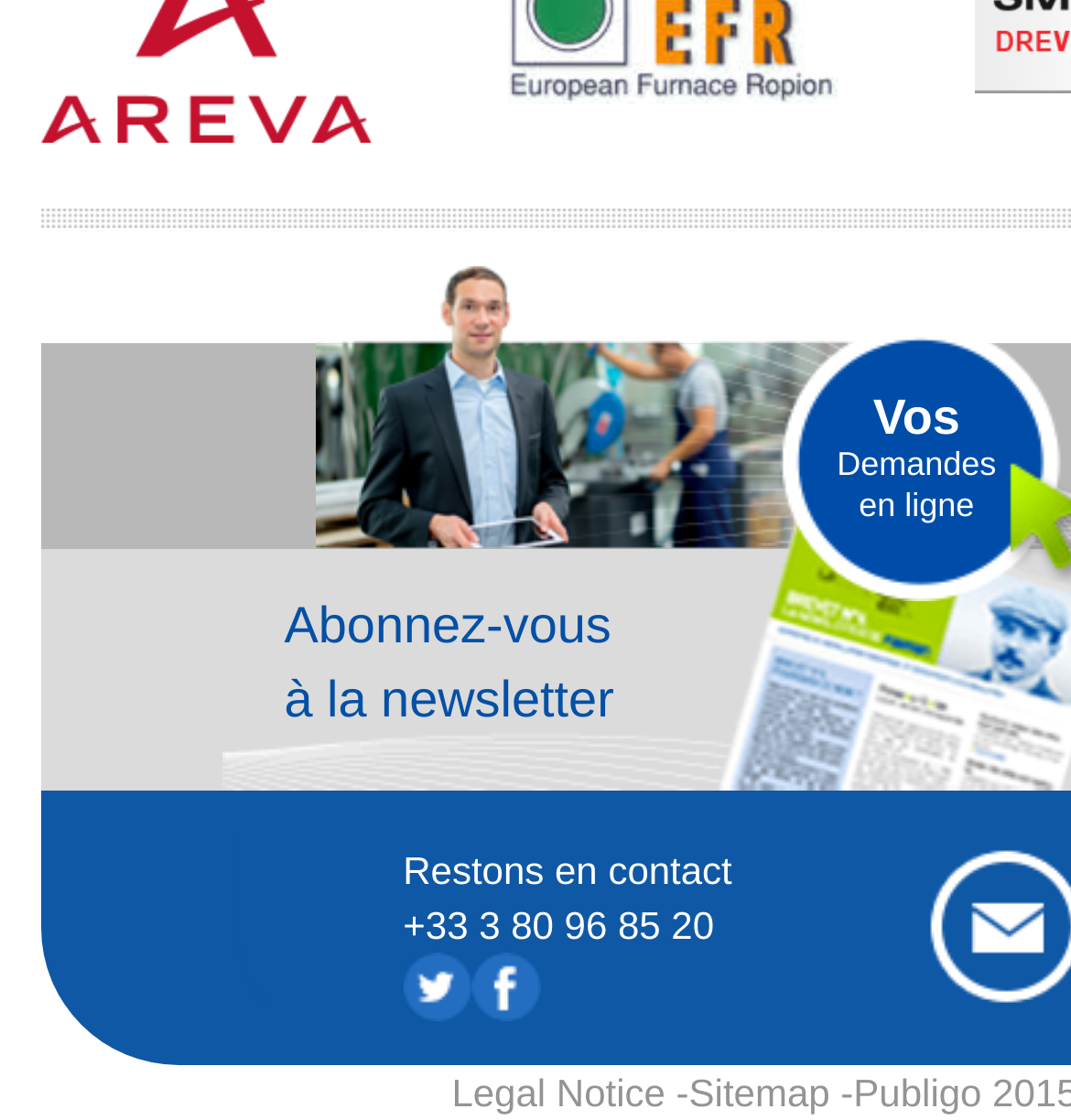What is the purpose of the 'Abonnez-vous à la newsletter' link?
Use the information from the image to give a detailed answer to the question.

I inferred the purpose of the link by looking at the text content of the link, which is 'Abonnez-vous à la newsletter'. This text suggests that the link is used to subscribe to a newsletter.